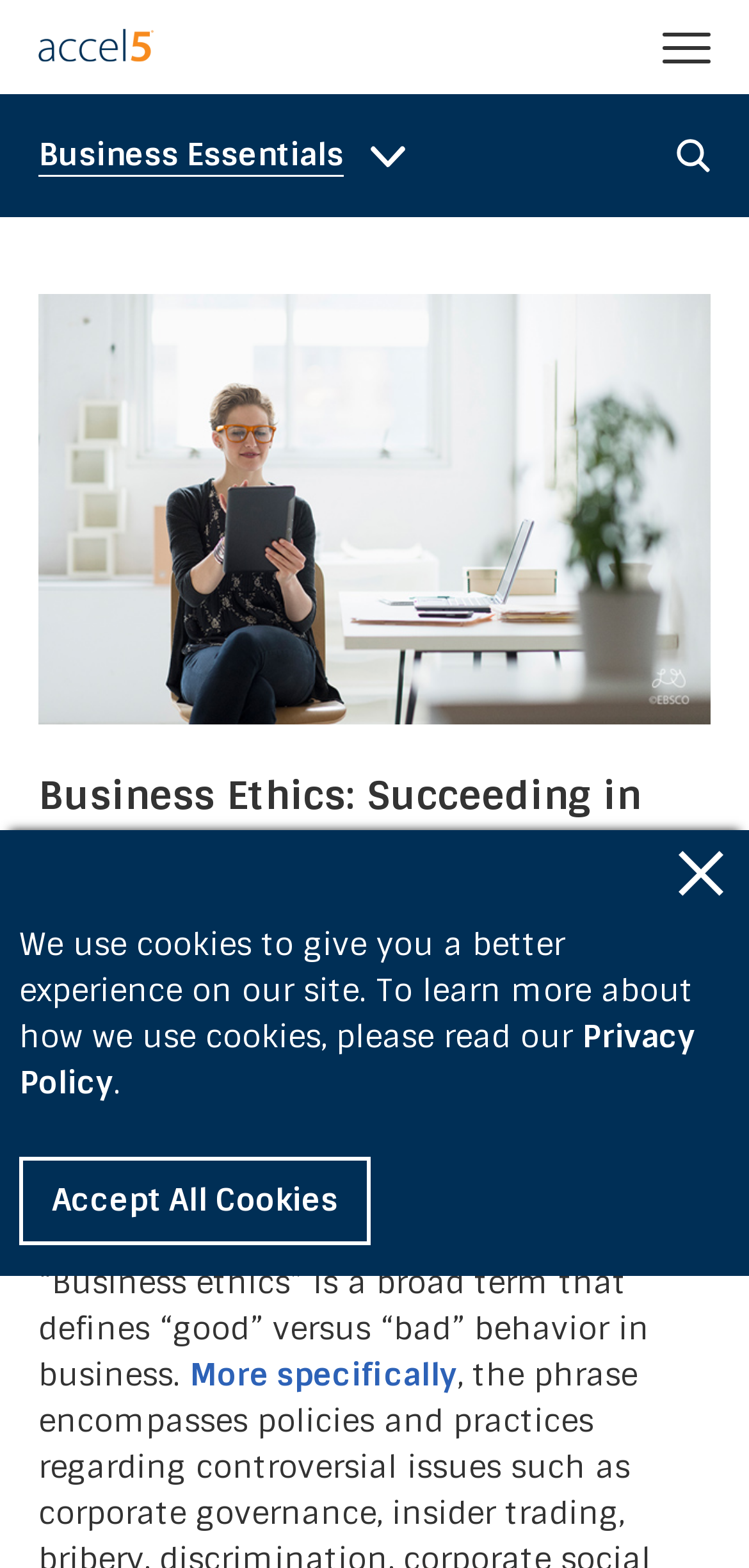Provide a brief response to the question using a single word or phrase: 
What is the date of the article?

November 13, 2017